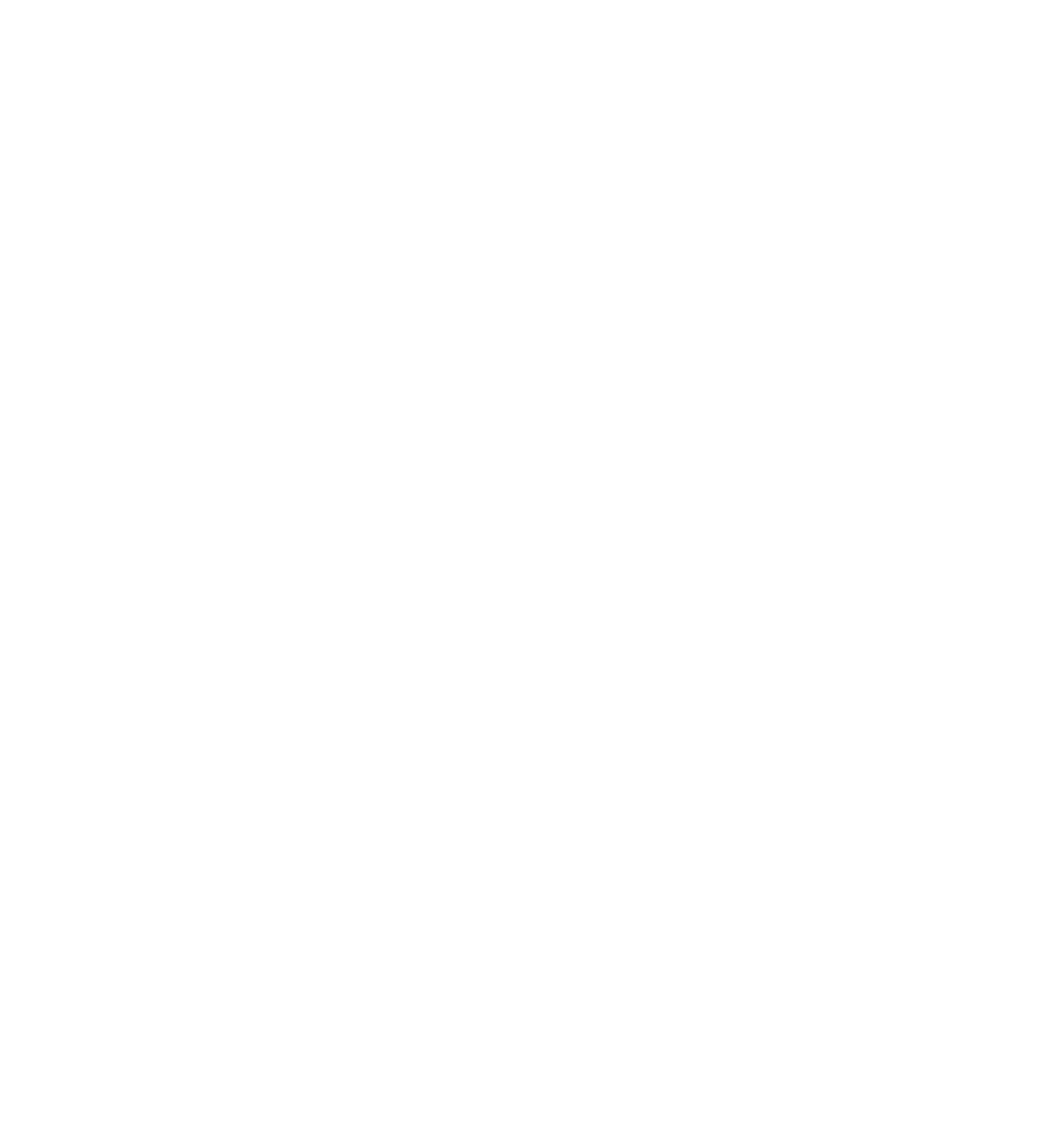Locate the bounding box coordinates of the element you need to click to accomplish the task described by this instruction: "Contact via email".

None